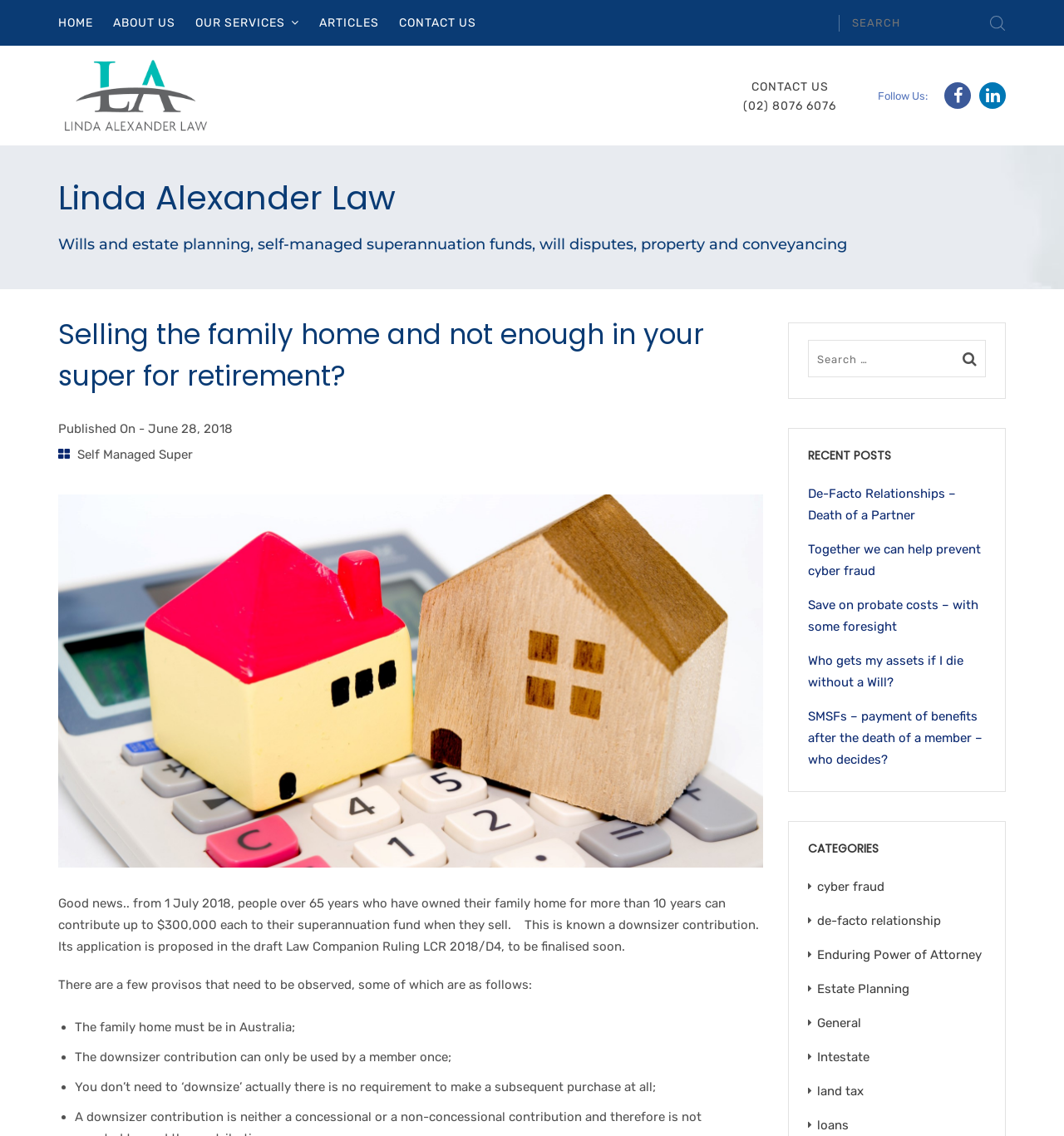Locate the bounding box coordinates of the clickable element to fulfill the following instruction: "Read the article about Self Managed Super". Provide the coordinates as four float numbers between 0 and 1 in the format [left, top, right, bottom].

[0.073, 0.394, 0.181, 0.407]